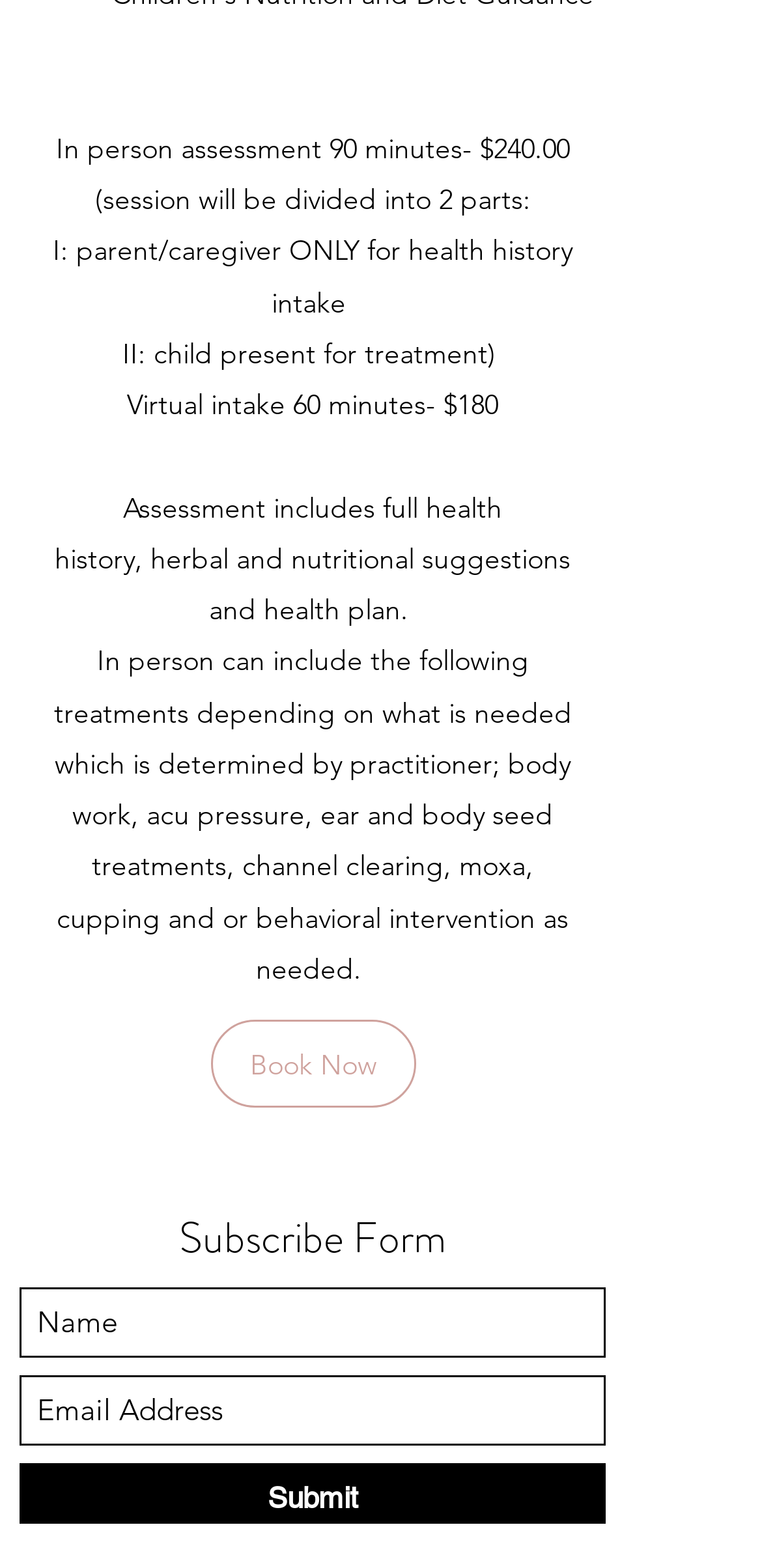What is the purpose of the 'Book Now' link?
Kindly offer a comprehensive and detailed response to the question.

The 'Book Now' link is likely used to book an assessment, as it is placed below the assessment options and prices, and its bounding box coordinates [0.277, 0.651, 0.546, 0.707] suggest it is a prominent call-to-action element.